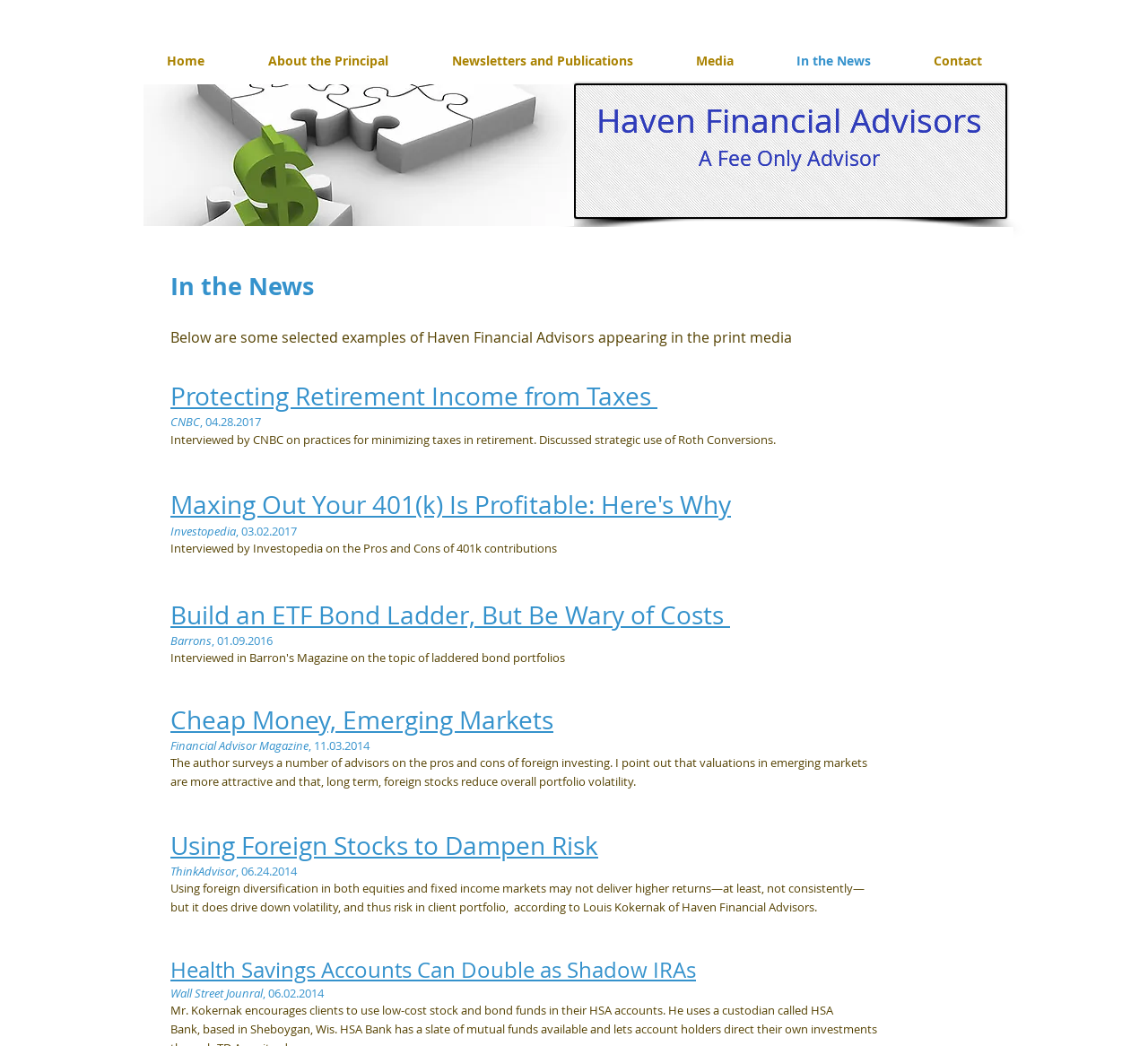Return the bounding box coordinates of the UI element that corresponds to this description: "Newsletters and Publications". The coordinates must be given as four float numbers in the range of 0 and 1, [left, top, right, bottom].

[0.366, 0.047, 0.579, 0.069]